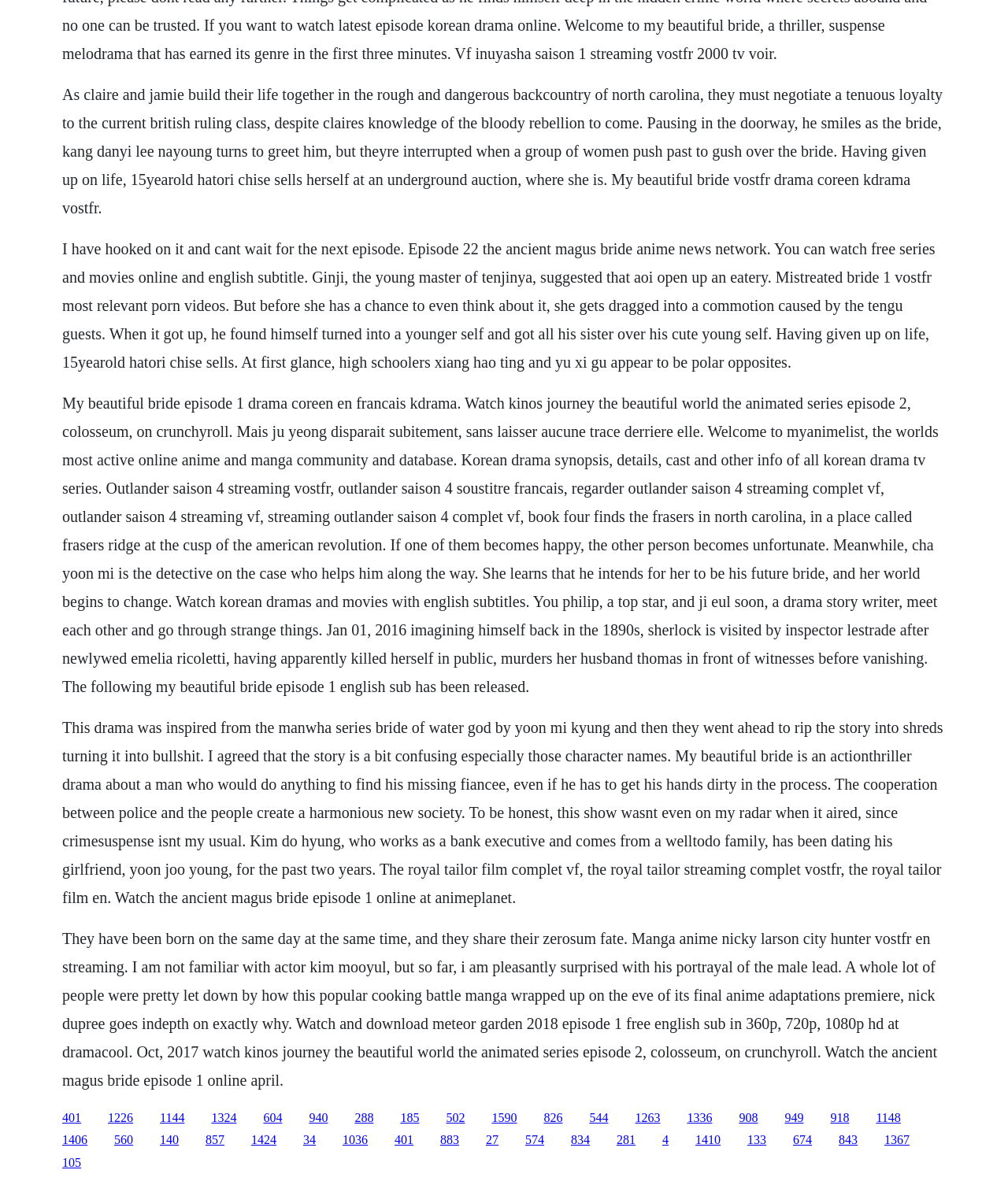Locate the bounding box coordinates of the element I should click to achieve the following instruction: "Click on the link 'Outlander saison 4 streaming vostfr'".

[0.062, 0.072, 0.935, 0.183]